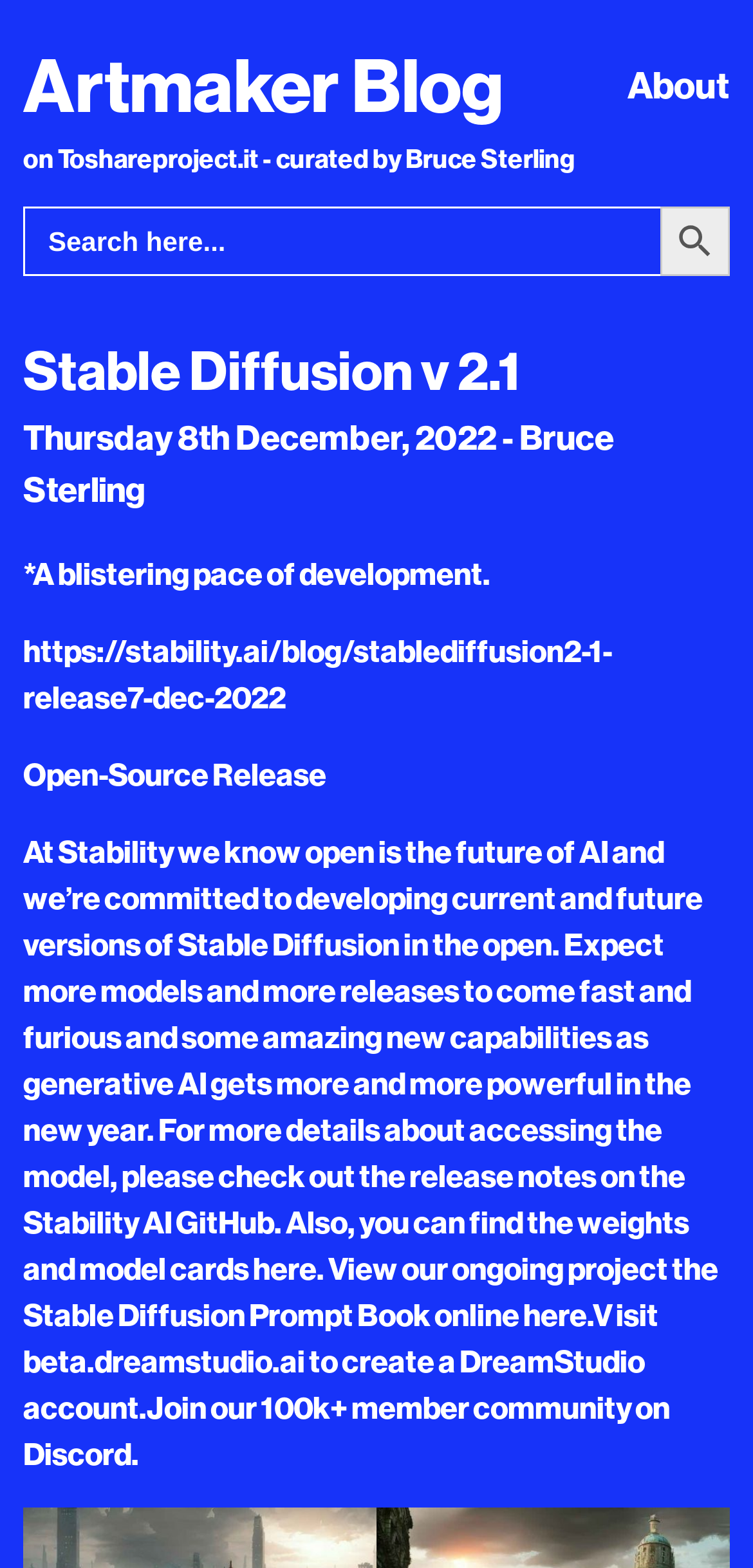Generate an in-depth caption that captures all aspects of the webpage.

The webpage is about Stable Diffusion v 2.1, a blog post on Artmaker Blog. At the top left, there is a link to "Artmaker Blog" and a static text "on Toshareproject.it - curated by Bruce Sterling" below it. To the right, there is a link to "About". 

Below these elements, there is a search bar with a static text "Search for:" and a search box. The search button is located to the right of the search box, accompanied by a small search icon.

The main content of the webpage starts with a heading "Stable Diffusion v 2.1" followed by a static text "Thursday 8th December, 2022 - Bruce Sterling". Below this, there is a static text "*A blistering pace of development." and a link to the Stability AI blog post about the Stable Diffusion 2.1 release.

The main article begins with a static text "Open-Source Release" and continues with a long paragraph describing the open-source development of Stable Diffusion, its future plans, and how to access the model. The text also mentions the Stable Diffusion Prompt Book and invites readers to create a DreamStudio account and join the community on Discord.